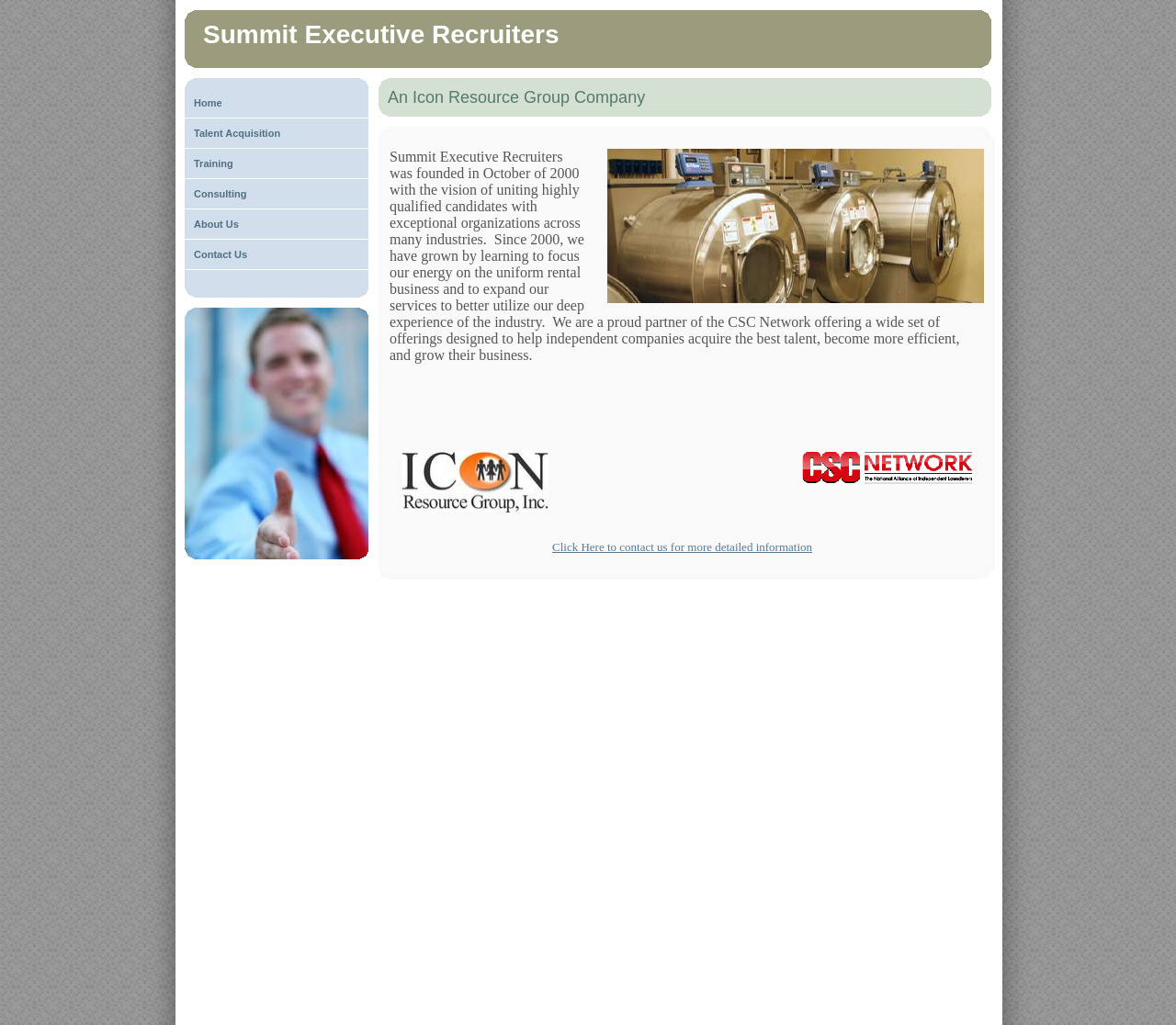Find the bounding box coordinates for the area that must be clicked to perform this action: "Click Contact Us".

[0.157, 0.234, 0.313, 0.263]